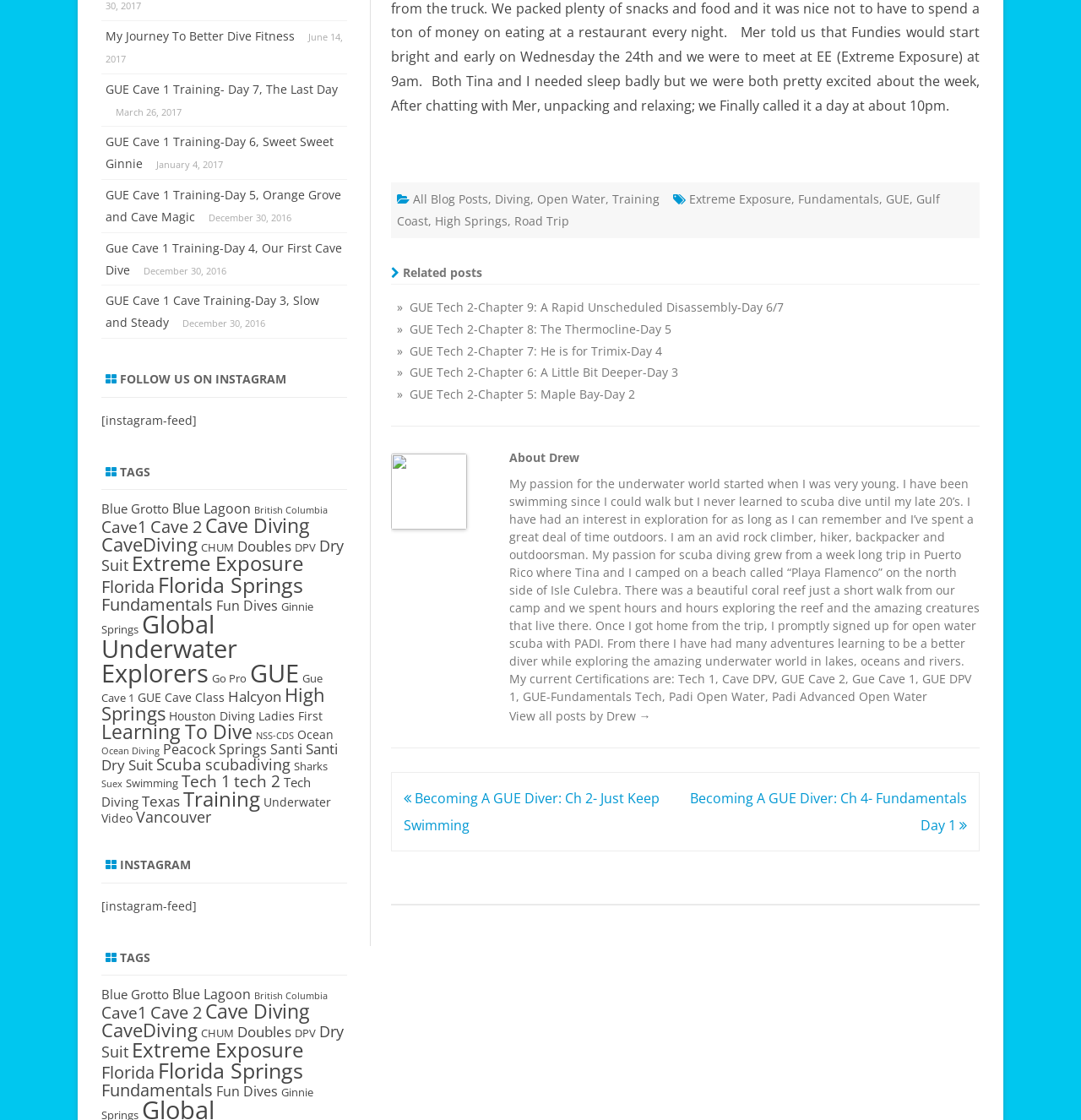Identify the bounding box coordinates of the section that should be clicked to achieve the task described: "Read the 'My Journey To Better Dive Fitness' post".

[0.098, 0.025, 0.273, 0.039]